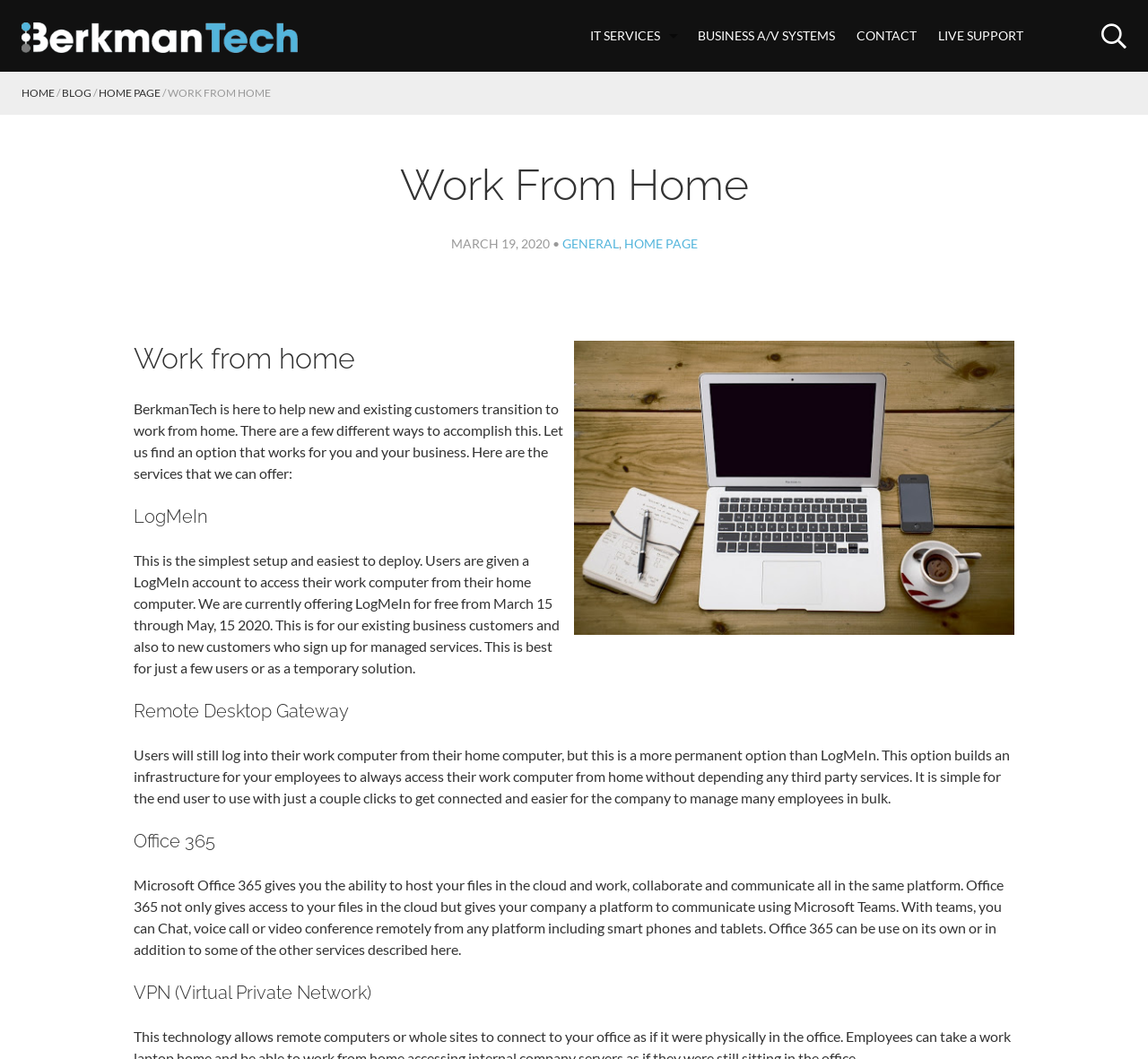Determine the bounding box coordinates of the element that should be clicked to execute the following command: "Read BLOG".

[0.054, 0.081, 0.08, 0.094]